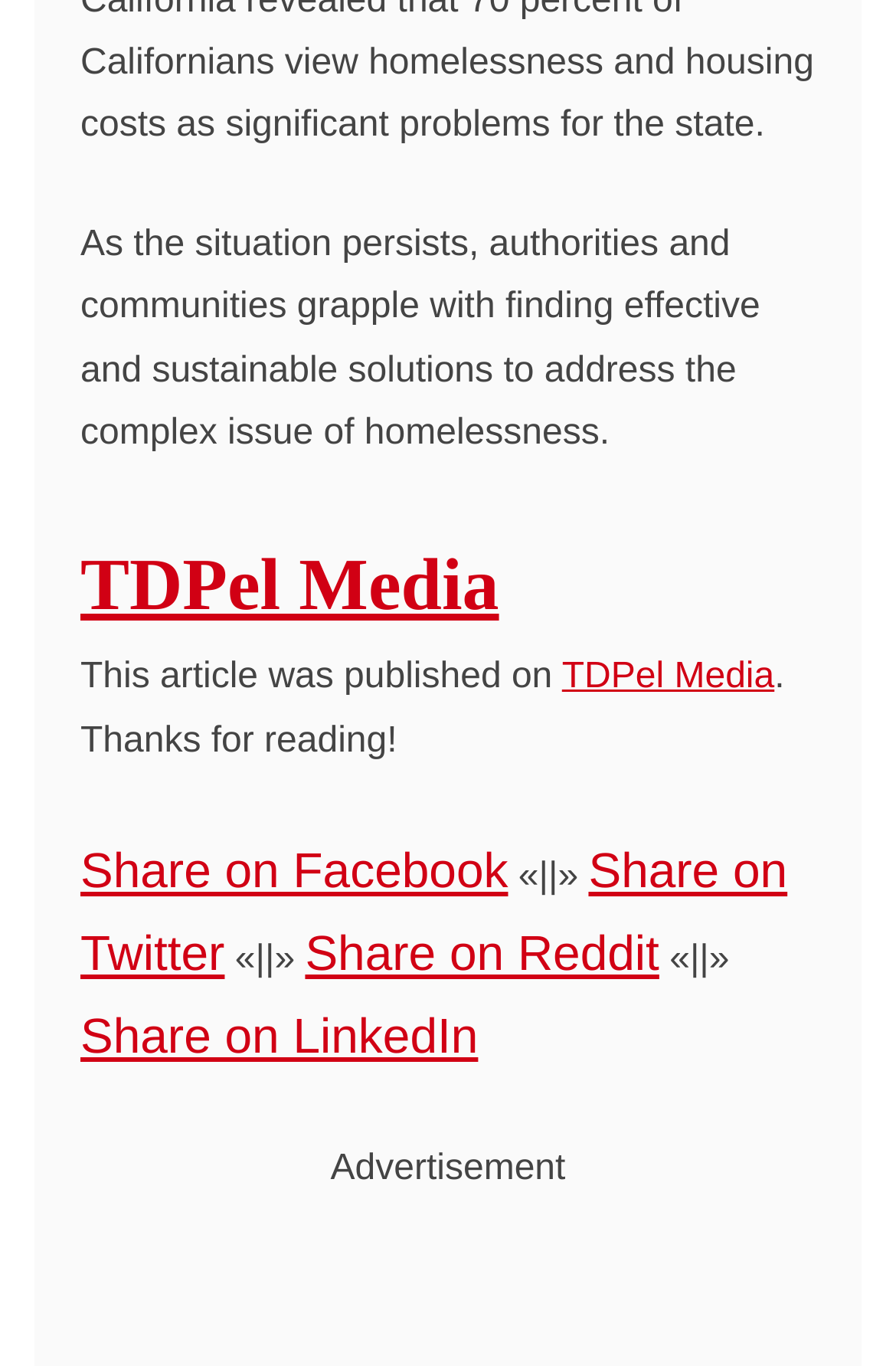How many social media platforms can the article be shared on?
Please craft a detailed and exhaustive response to the question.

The article can be shared on four social media platforms: Facebook, Twitter, Reddit, and LinkedIn, as indicated by the links 'Share on Facebook', 'Share on Twitter', 'Share on Reddit', and 'Share on LinkedIn'.